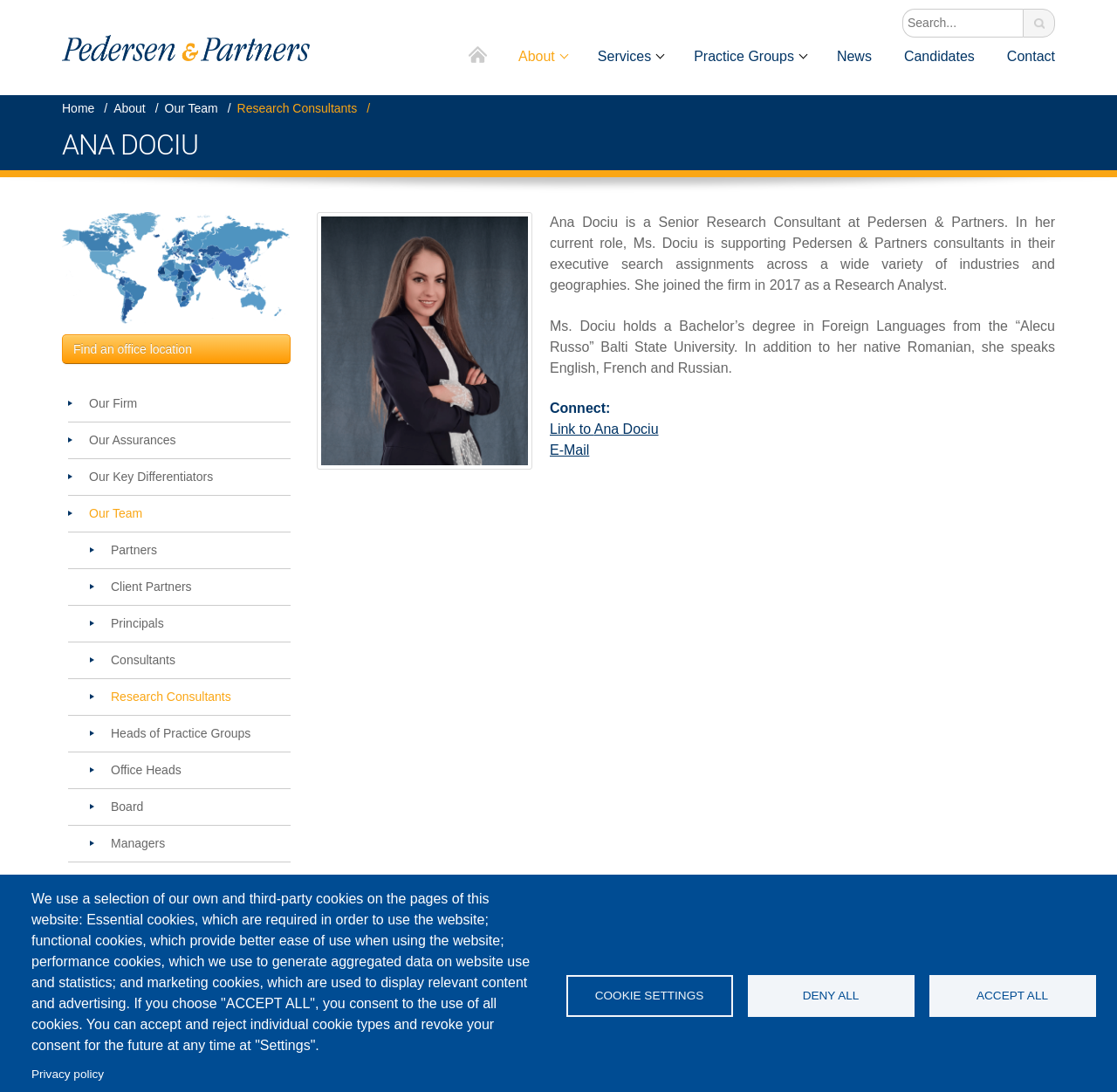Please identify the bounding box coordinates of the clickable area that will allow you to execute the instruction: "Search for something".

[0.808, 0.008, 0.916, 0.034]